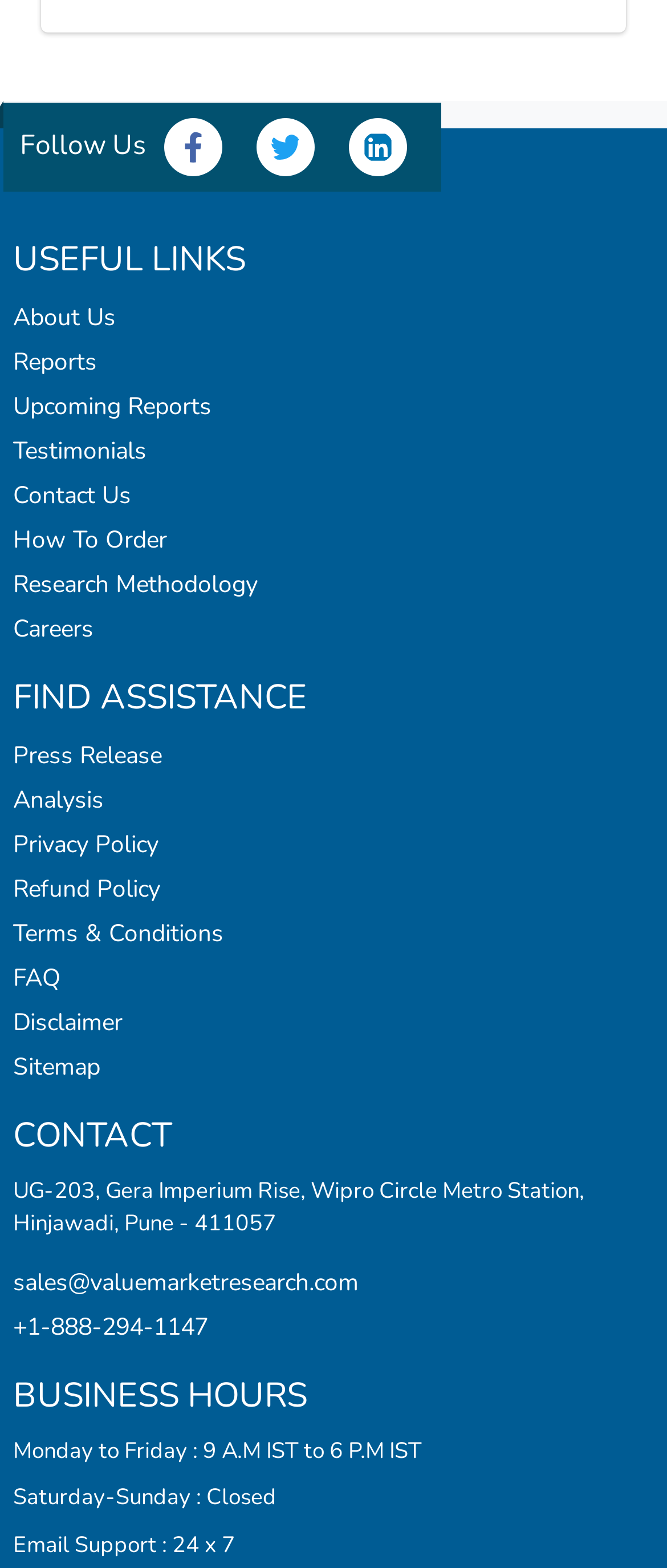Locate the bounding box coordinates of the clickable element to fulfill the following instruction: "Send email to info@vout-o-reenees.co.uk". Provide the coordinates as four float numbers between 0 and 1 in the format [left, top, right, bottom].

None